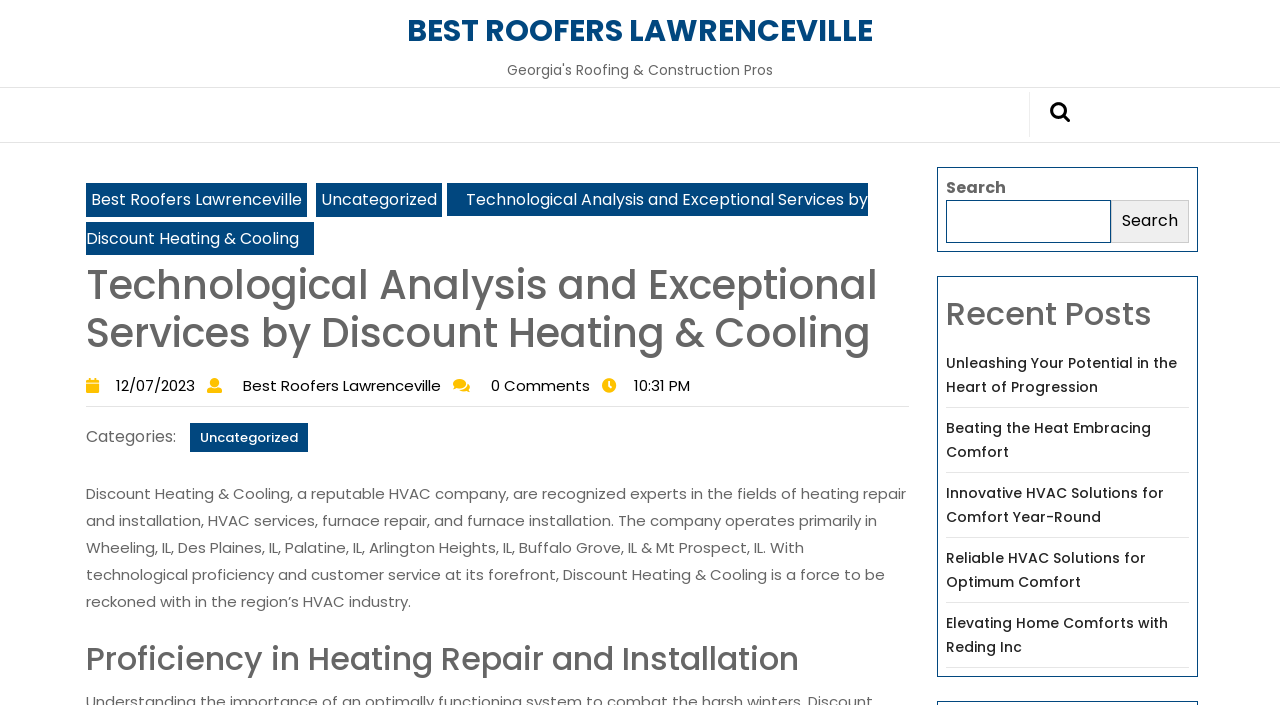Pinpoint the bounding box coordinates of the area that must be clicked to complete this instruction: "Click on About Us".

None